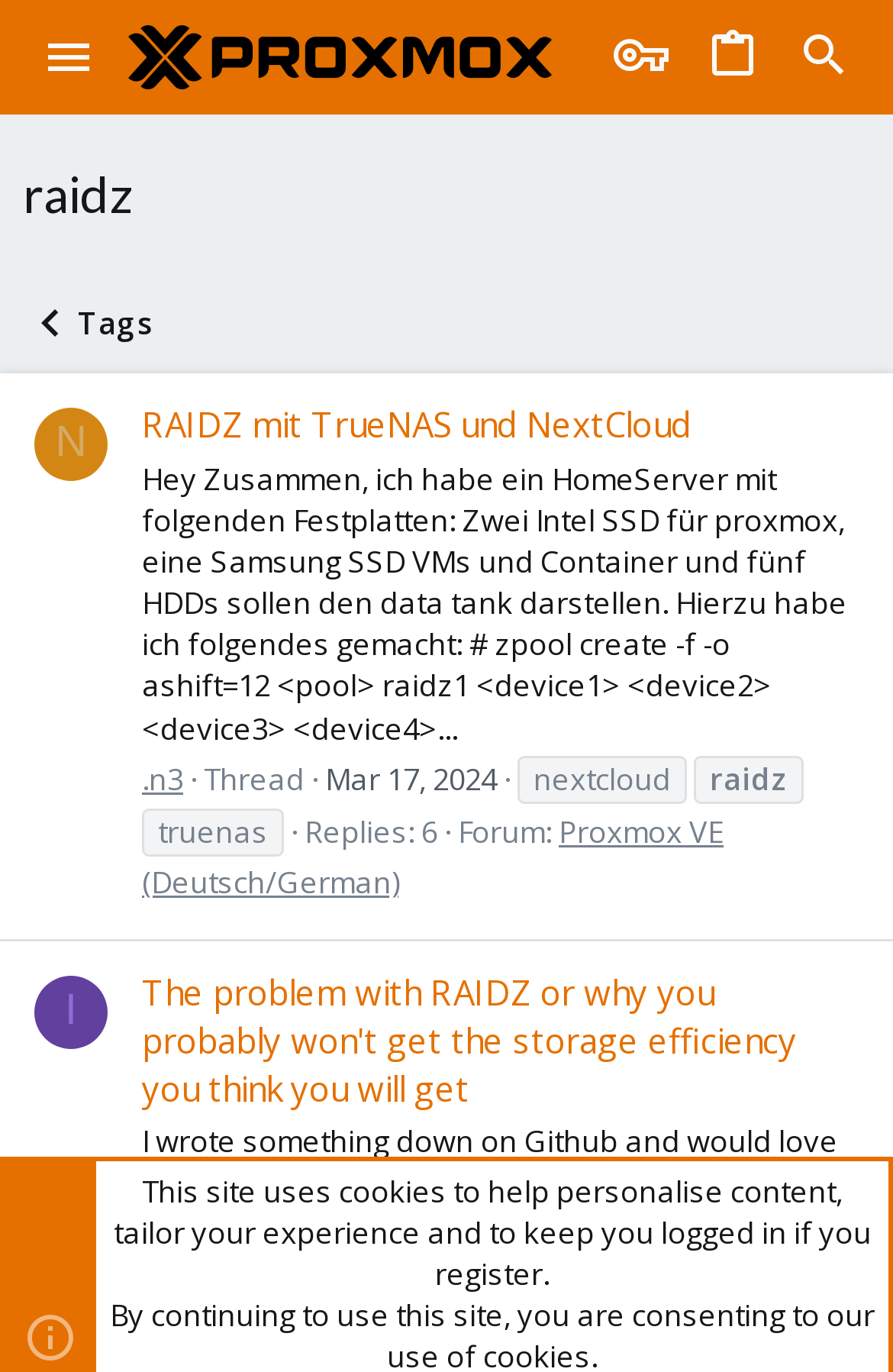Detail the various sections and features of the webpage.

The webpage appears to be a forum discussion page, specifically the Proxmox Support Forum. At the top left, there is a button labeled "Menu" and a link to the forum's title, accompanied by an image. To the right of these elements, there are several icons, including a search icon and two other icons represented by Unicode characters.

Below the top section, there is a heading that reads "raidz" and a link to a tag labeled "Tags". On the right side of the page, there is a link to a user profile, represented by an image and the text ".n3".

The main content of the page consists of a list of forum threads, each with a heading, a link to the thread, and some metadata such as the date and time of the post, the number of replies, and the forum category. The threads are listed in a vertical column, with the most recent thread at the top.

Each thread has a heading that summarizes the topic of the discussion, and some threads have additional text or images below the heading. The threads are separated by a small gap, making it easy to distinguish between them.

At the bottom of the page, there is a notice that informs users that the site uses cookies to personalize content and improve the user experience.

Overall, the page has a simple and clean layout, with a focus on presenting a list of forum threads in a clear and organized manner.